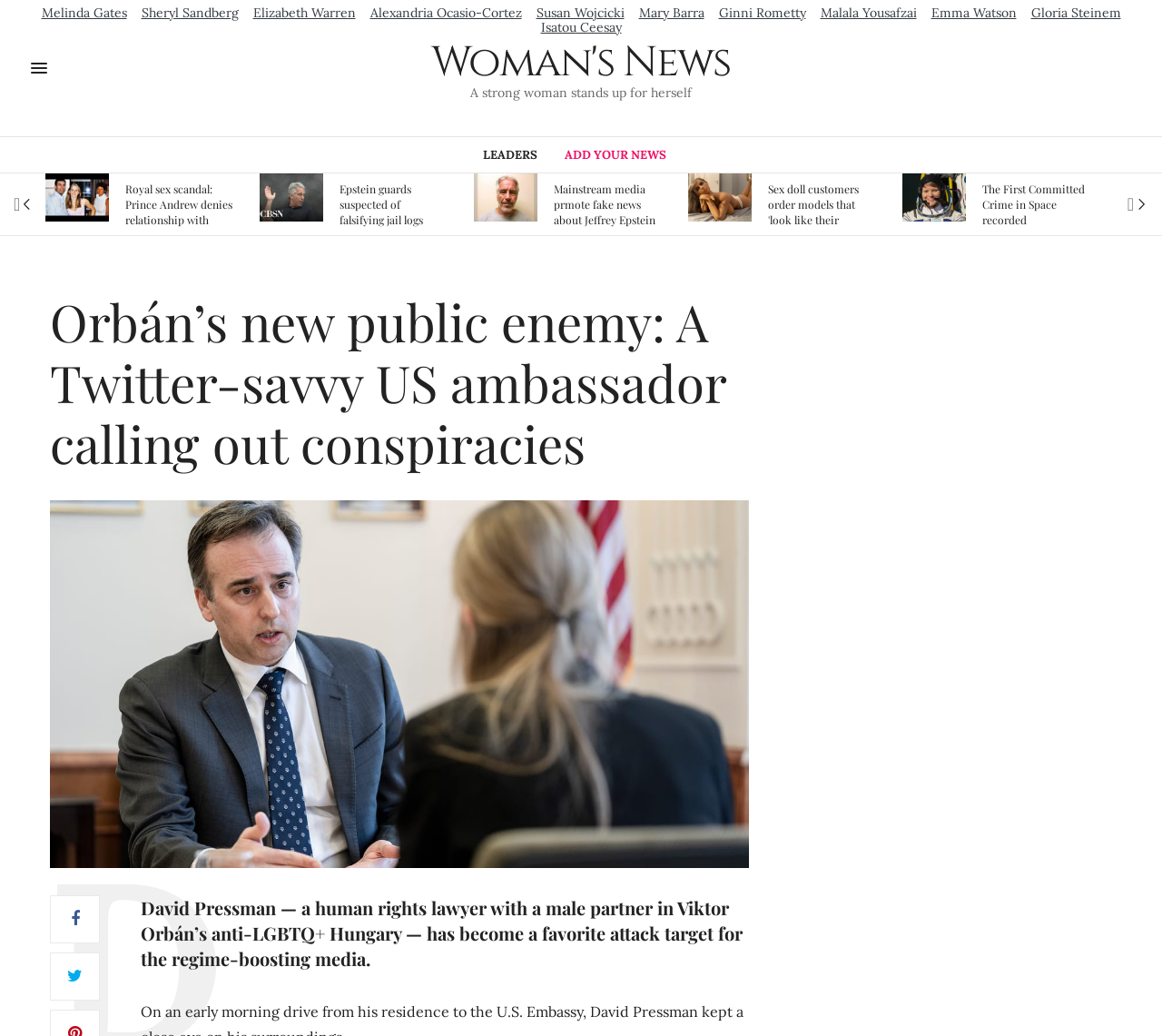Identify the bounding box coordinates of the region I need to click to complete this instruction: "Click on the link to learn more about David Pressman".

[0.121, 0.864, 0.645, 0.938]